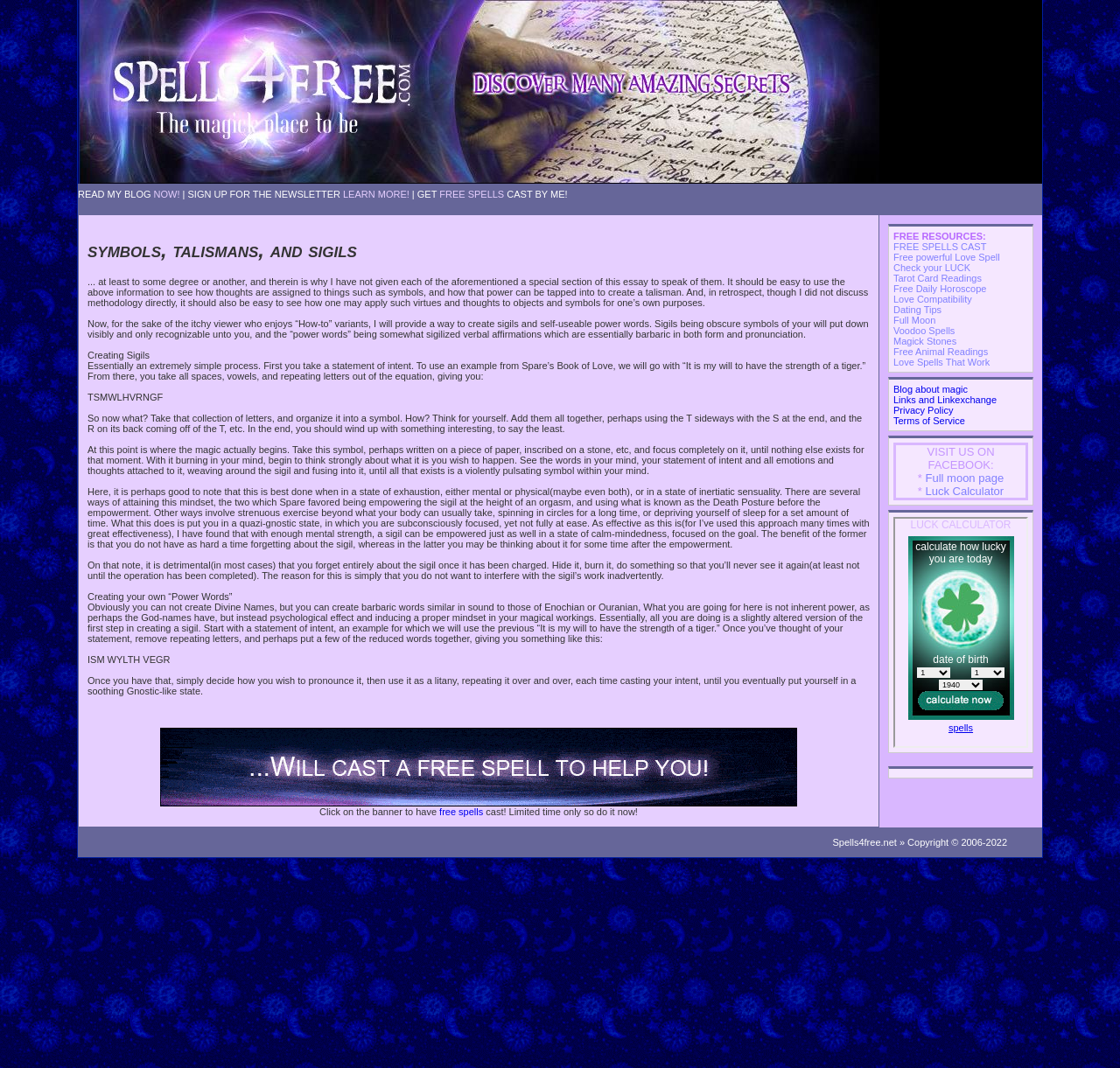Identify the bounding box for the given UI element using the description provided. Coordinates should be in the format (top-left x, top-left y, bottom-right x, bottom-right y) and must be between 0 and 1. Here is the description: Terms of Service

[0.798, 0.389, 0.862, 0.399]